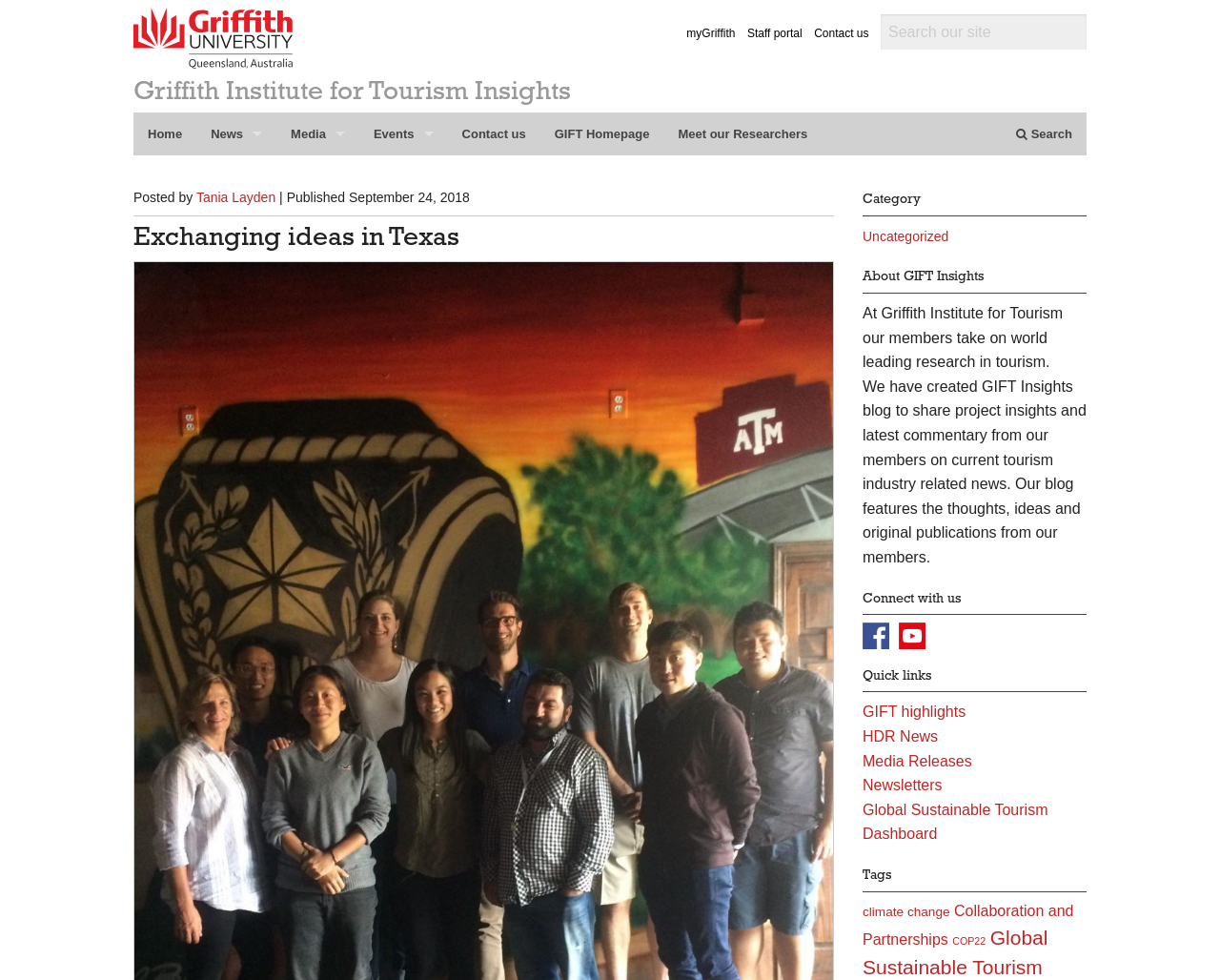Kindly determine the bounding box coordinates for the area that needs to be clicked to execute this instruction: "View GIFT in the Media".

[0.227, 0.159, 0.294, 0.202]